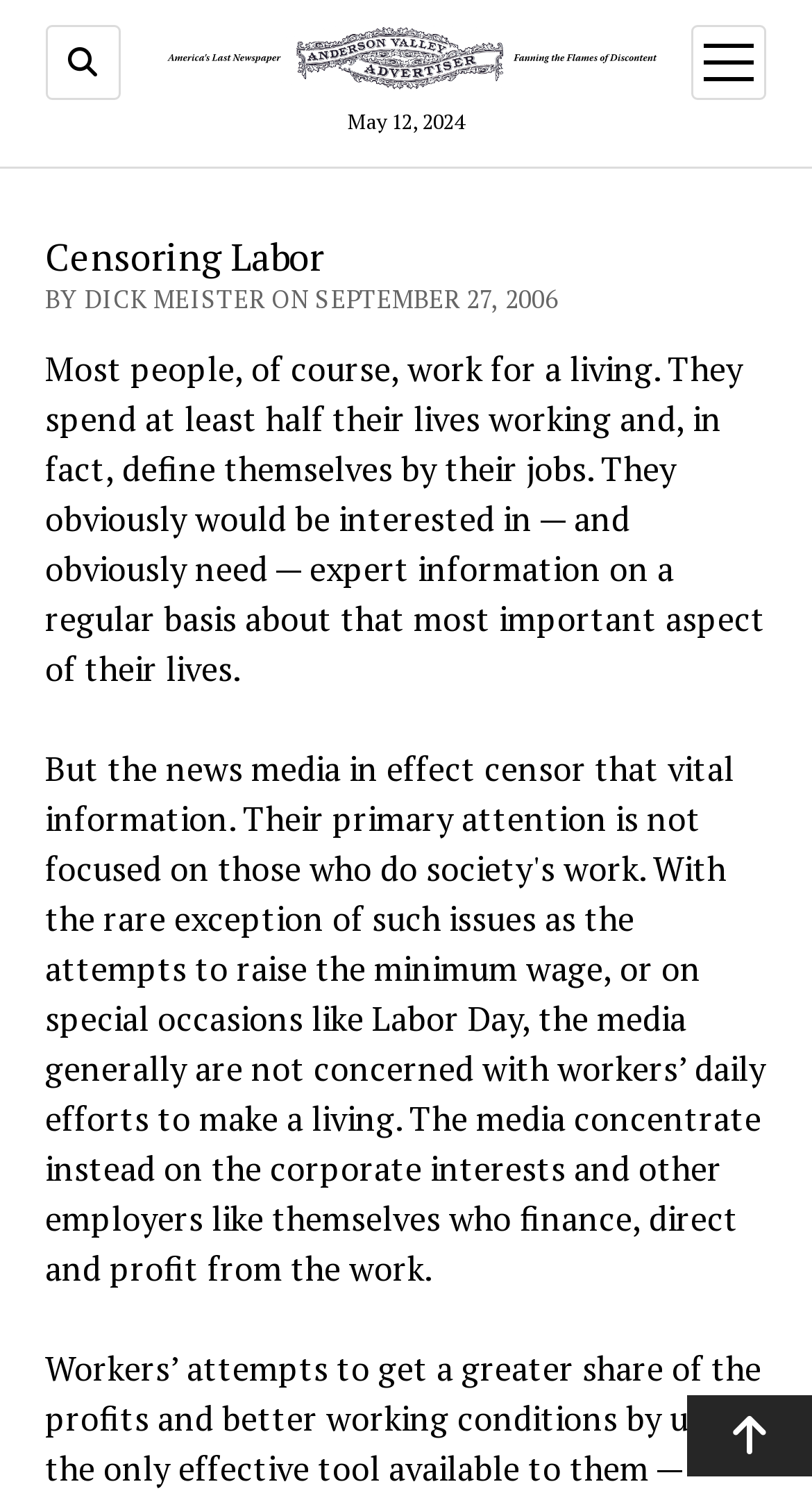What is the name of the publication?
Using the screenshot, give a one-word or short phrase answer.

Anderson Valley Advertiser